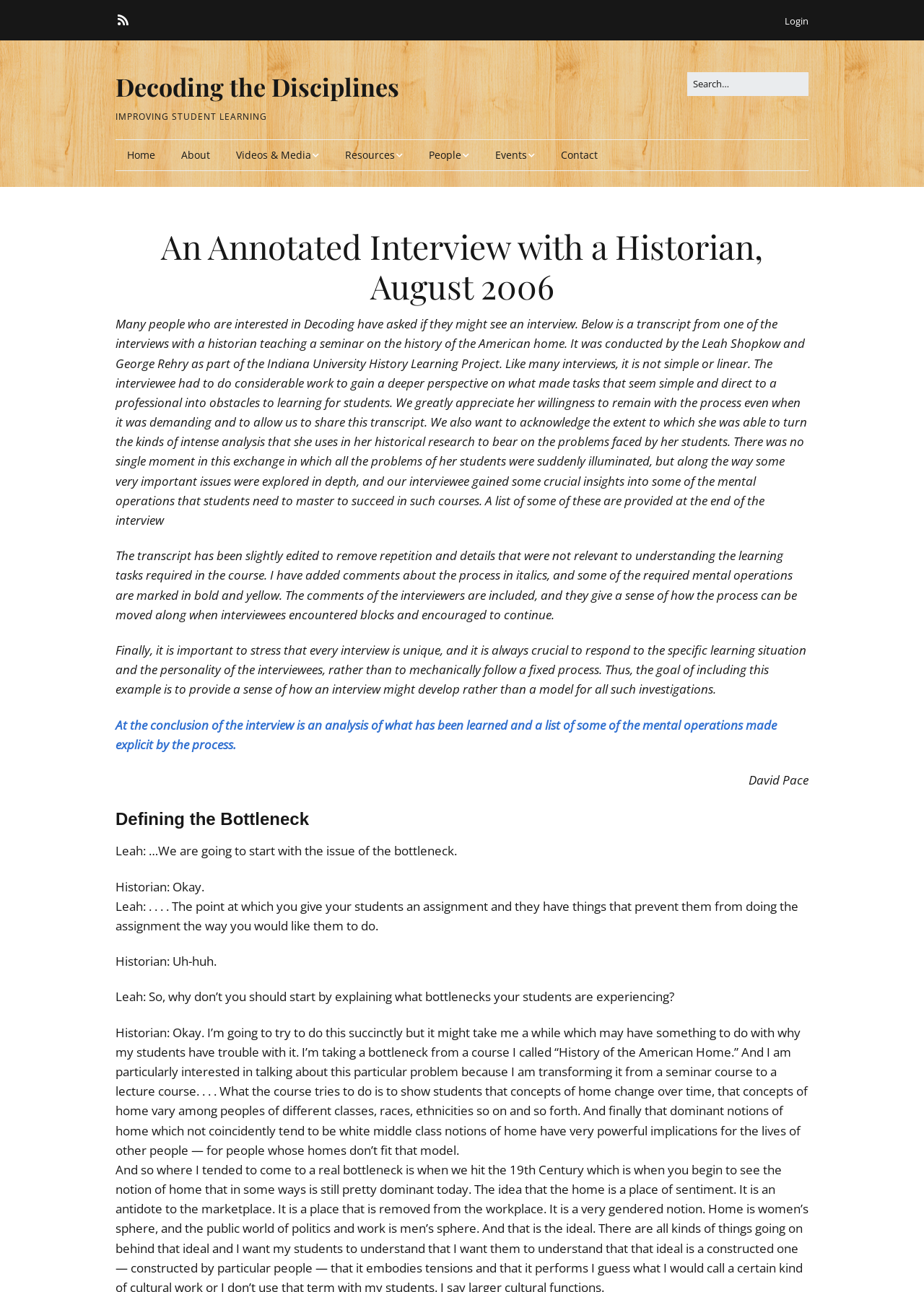Show the bounding box coordinates of the element that should be clicked to complete the task: "Click on the 'Login' link".

[0.849, 0.011, 0.875, 0.021]